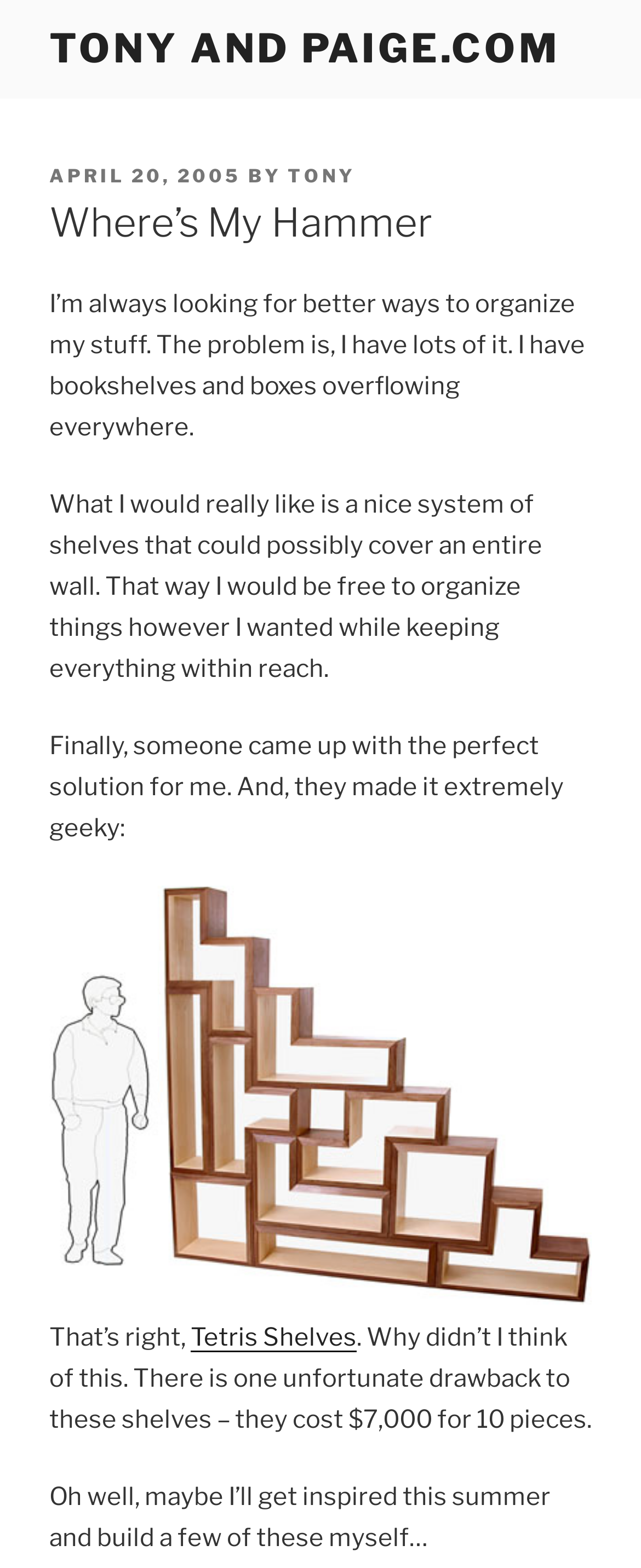Answer the question below with a single word or a brief phrase: 
What is the author looking for to organize their stuff?

A system of shelves